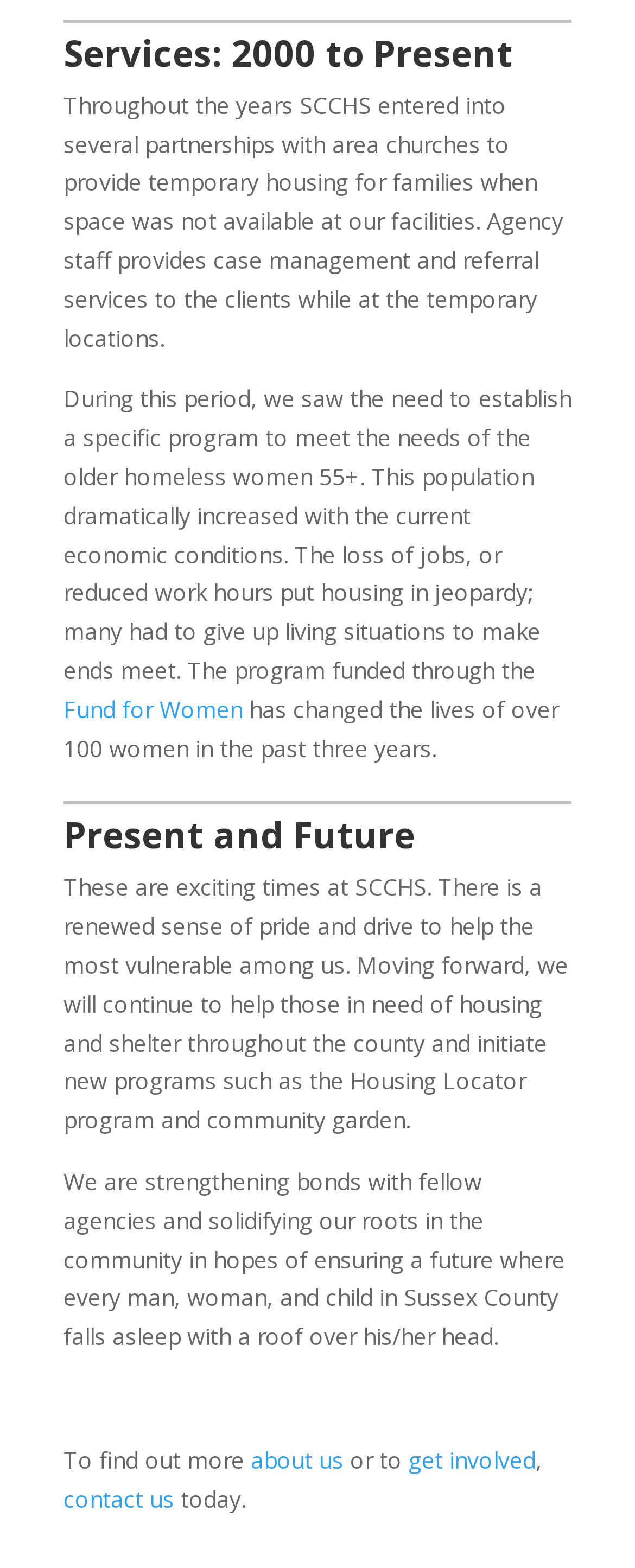What is one of the new programs initiated by SCCHS?
Can you provide an in-depth and detailed response to the question?

One of the new programs initiated by SCCHS is the Housing Locator program, as mentioned in the text 'Moving forward, we will continue to help those in need of housing and shelter throughout the county and initiate new programs such as the Housing Locator program and community garden.'